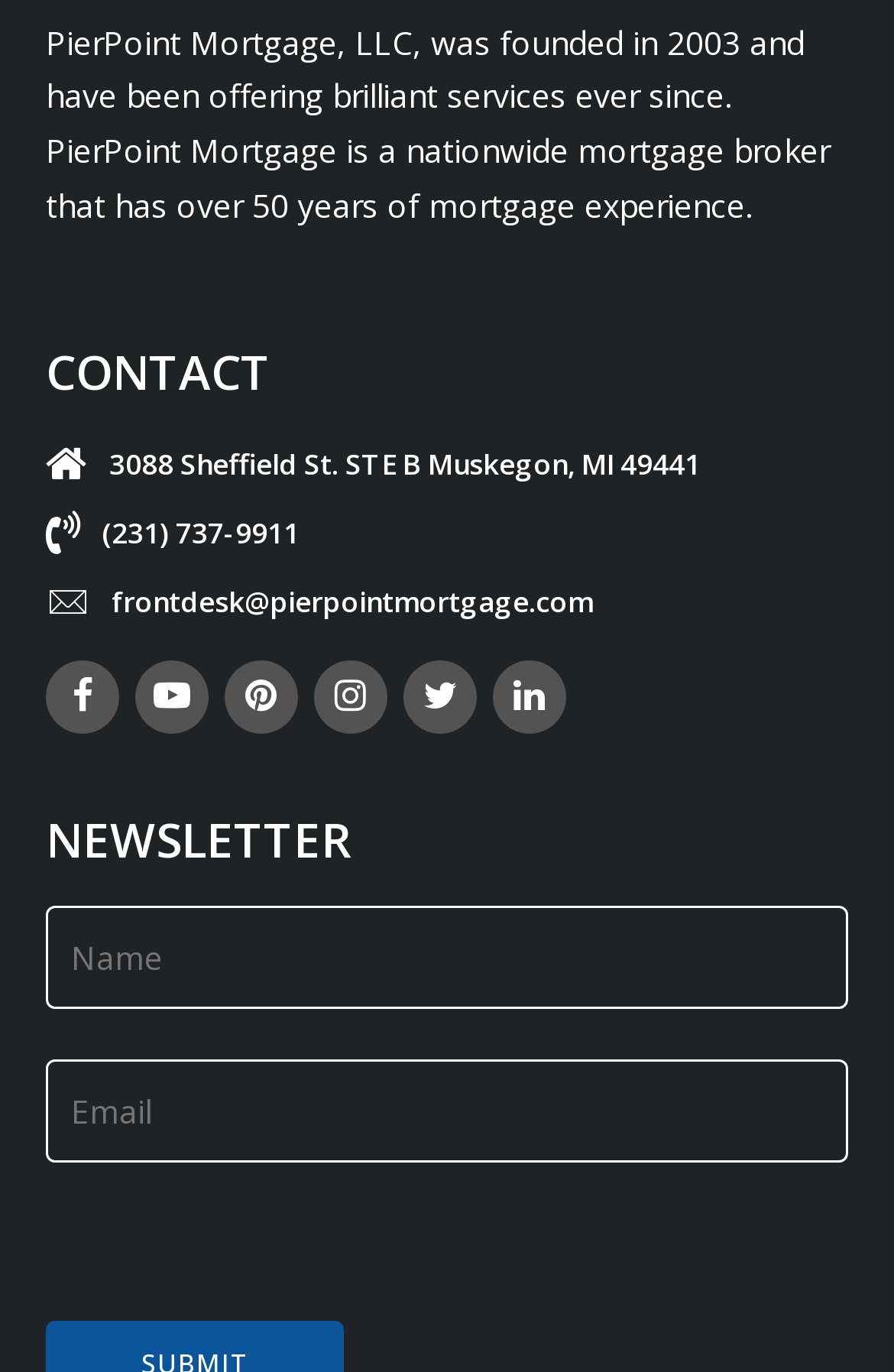Determine the bounding box coordinates of the UI element described below. Use the format (top-left x, top-left y, bottom-right x, bottom-right y) with floating point numbers between 0 and 1: frontdesk@pierpointmortgage.com

[0.051, 0.419, 0.664, 0.458]